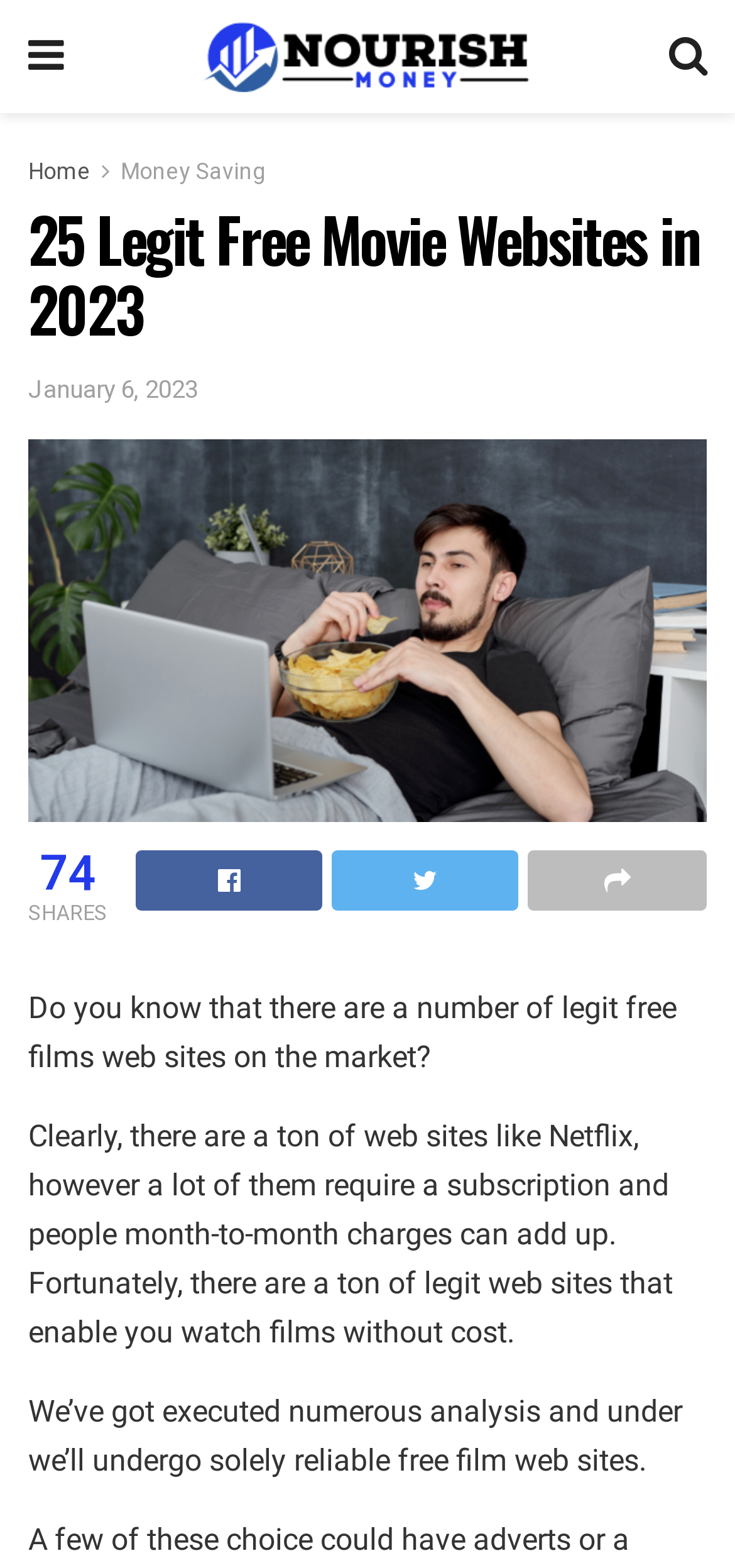Respond to the following query with just one word or a short phrase: 
What is the website about?

Free movie websites